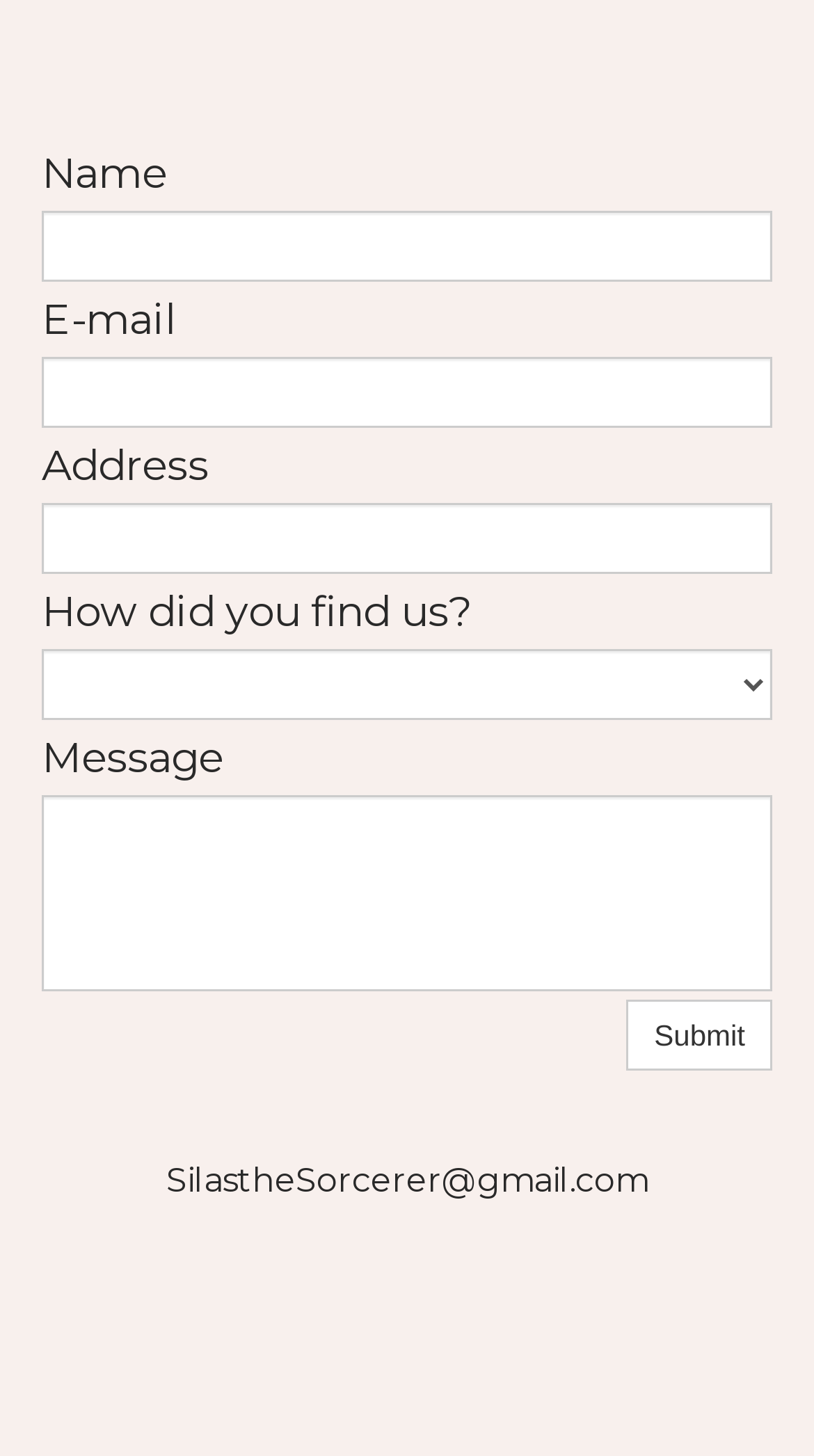Find and provide the bounding box coordinates for the UI element described with: "Submit".

[0.77, 0.687, 0.949, 0.735]